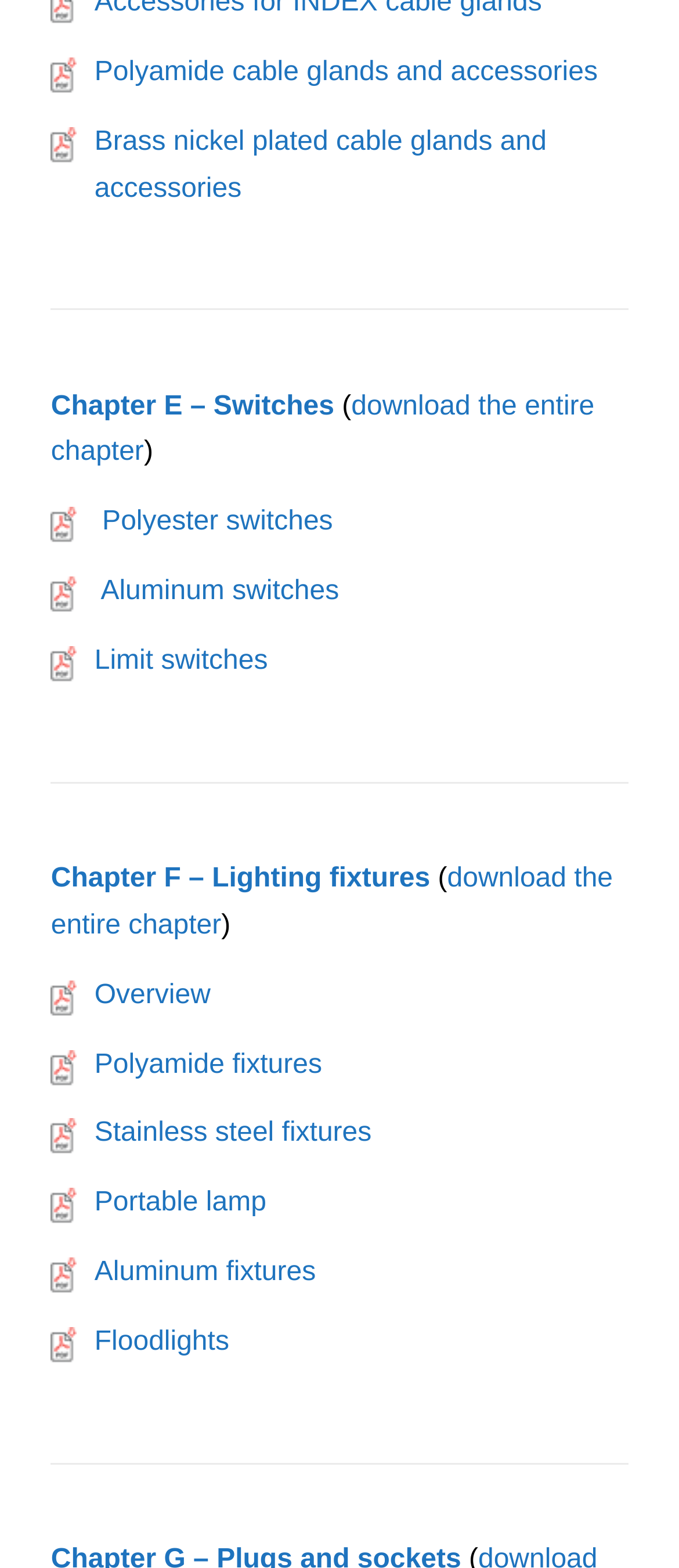Determine the bounding box coordinates of the region to click in order to accomplish the following instruction: "Visit Institute of Security and Global Affairs". Provide the coordinates as four float numbers between 0 and 1, specifically [left, top, right, bottom].

None